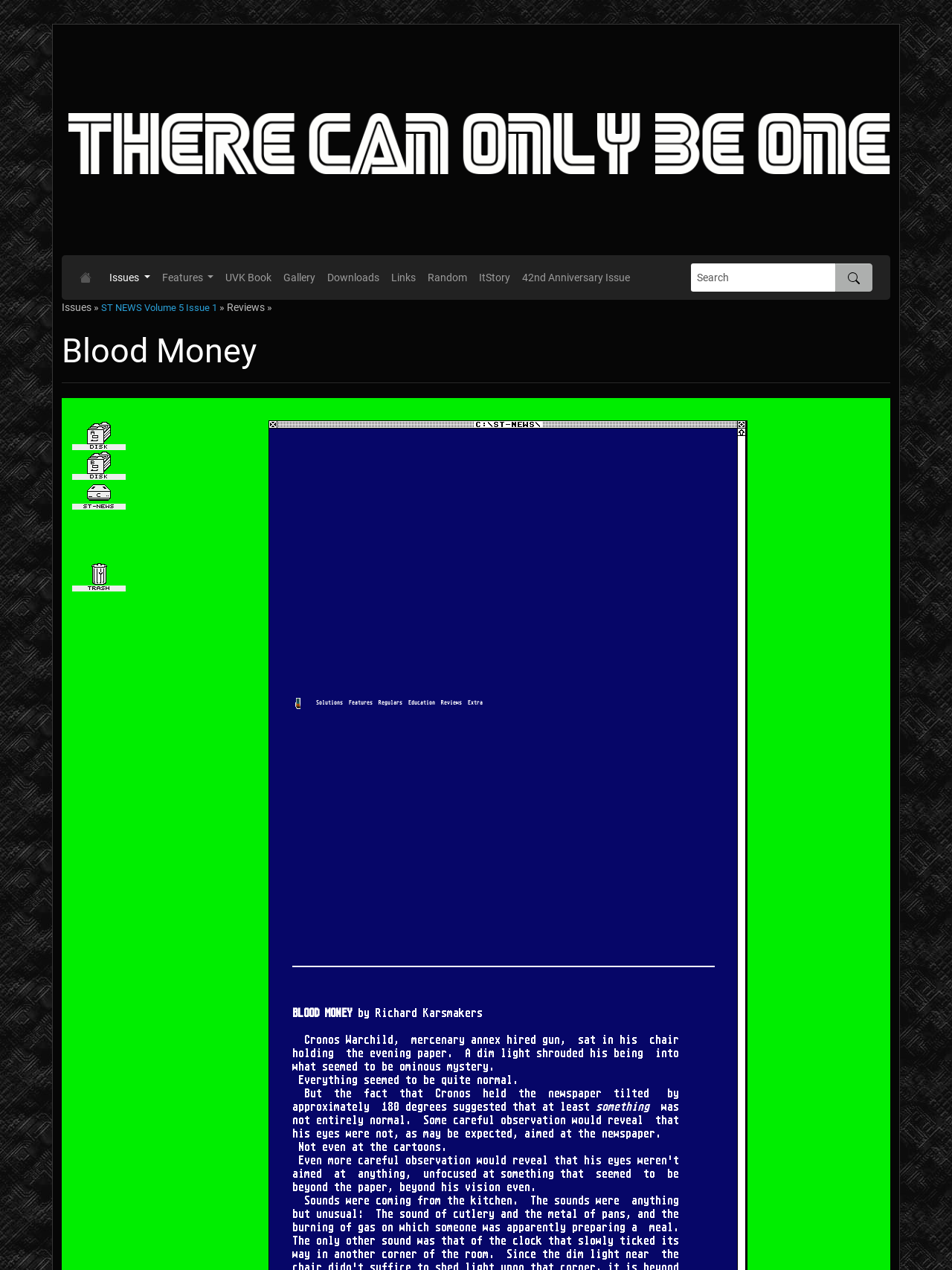Find and indicate the bounding box coordinates of the region you should select to follow the given instruction: "Read the 'Blood Money' article".

[0.065, 0.26, 0.935, 0.292]